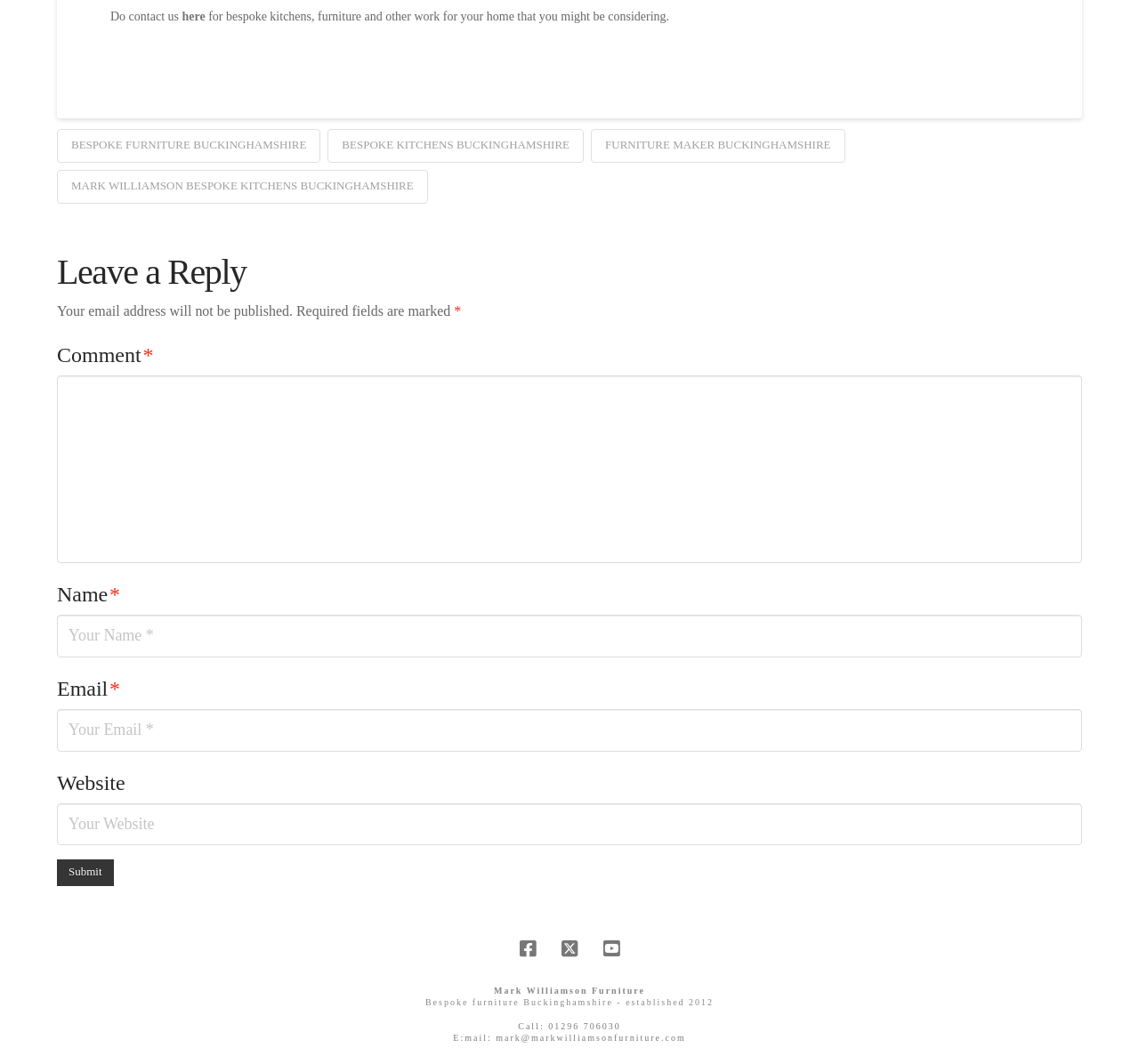Determine the bounding box coordinates of the target area to click to execute the following instruction: "View Company Profile."

None